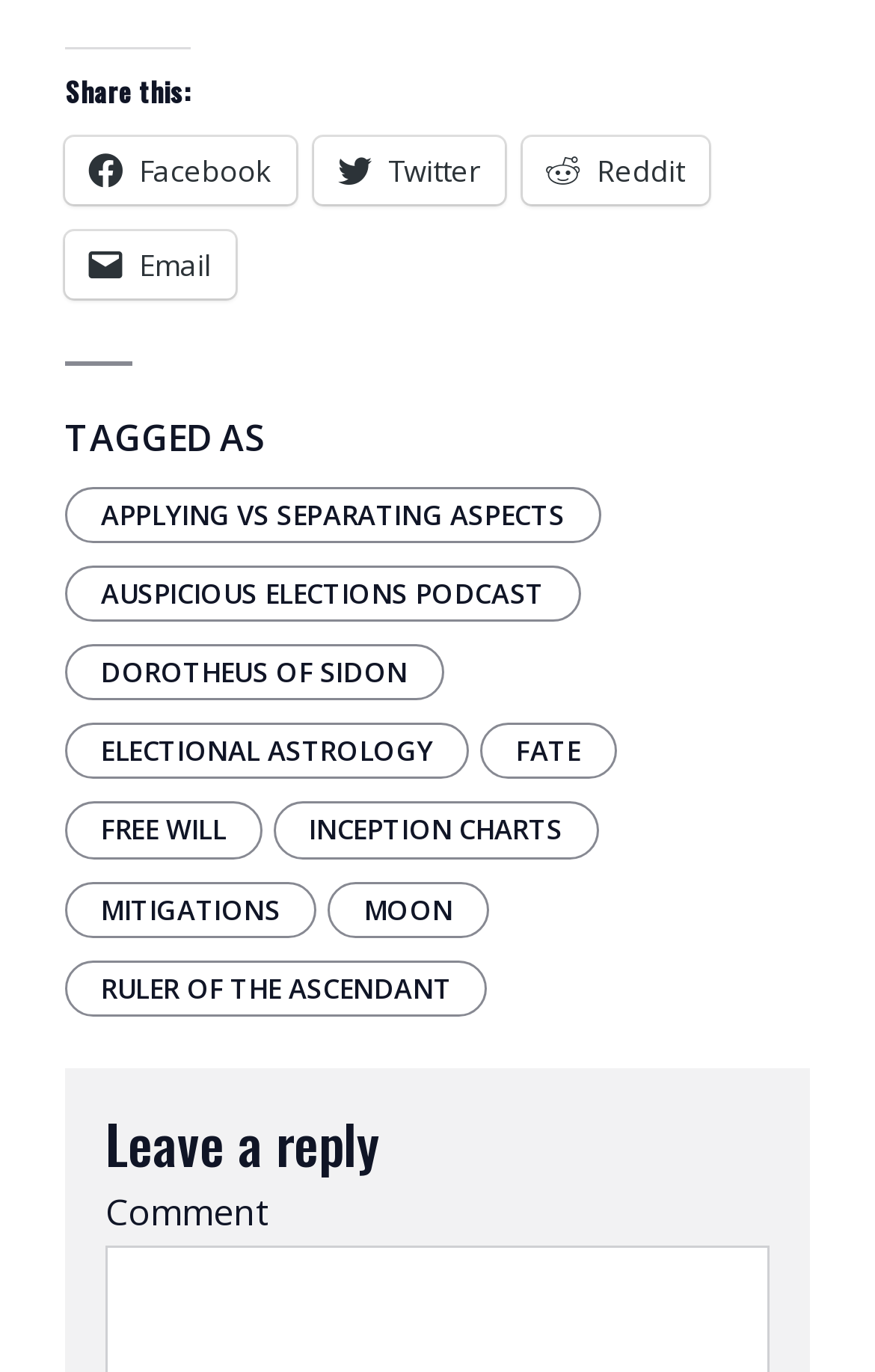What is the function of the section at the bottom?
From the details in the image, provide a complete and detailed answer to the question.

The section at the bottom, which includes a heading 'Leave a reply' and a static text 'Comment', is for users to leave a comment or reply to the content of the webpage.